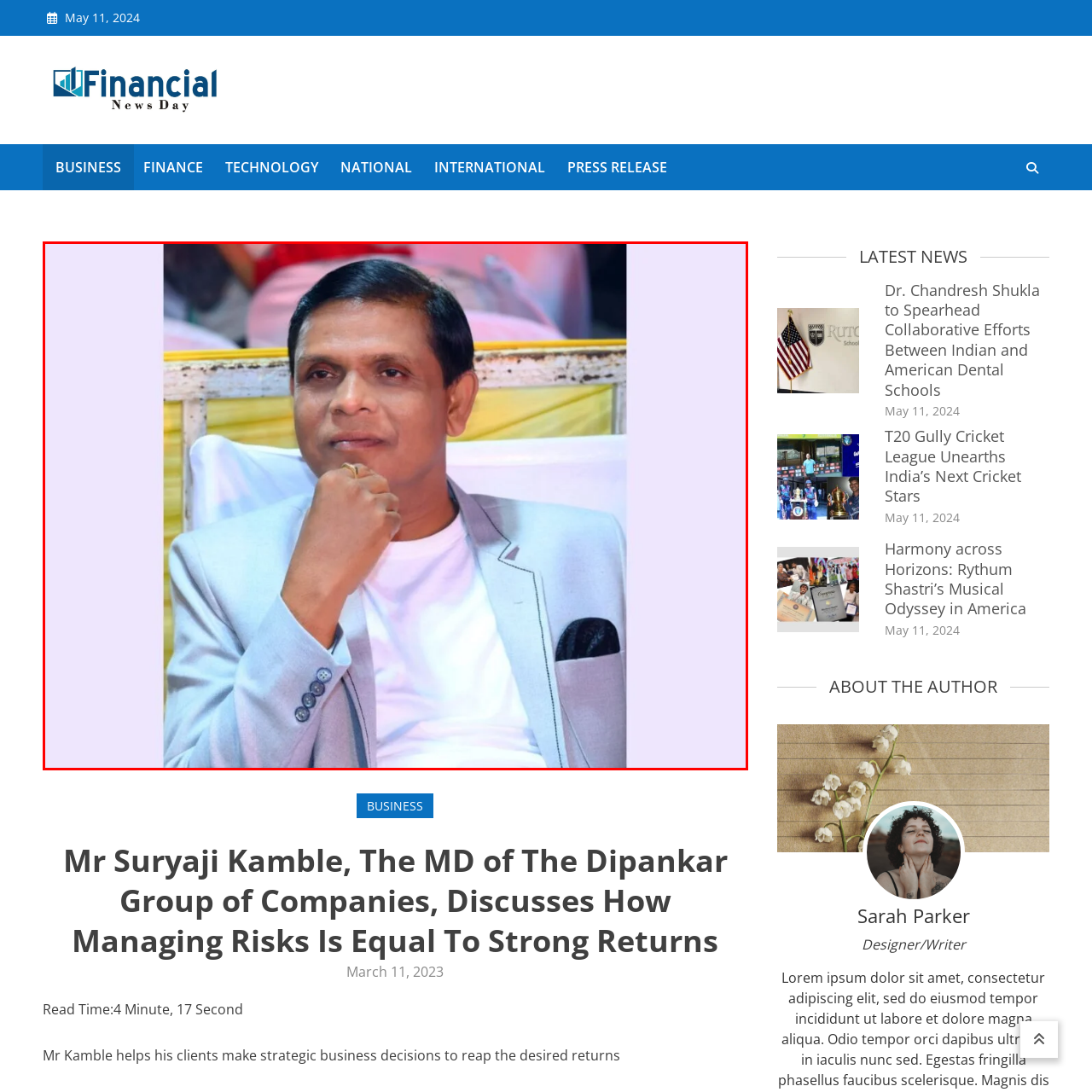Inspect the image bordered in red and answer the following question in detail, drawing on the visual content observed in the image:
What is the likely topic of Mr. Kamble's thought?

The caption suggests that Mr. Kamble's expression indicates he is deep in thought, and given his expertise, it is likely that he is reflecting on business strategies or discussing risk management, which are themes associated with his role in guiding clients toward making strategic decisions.